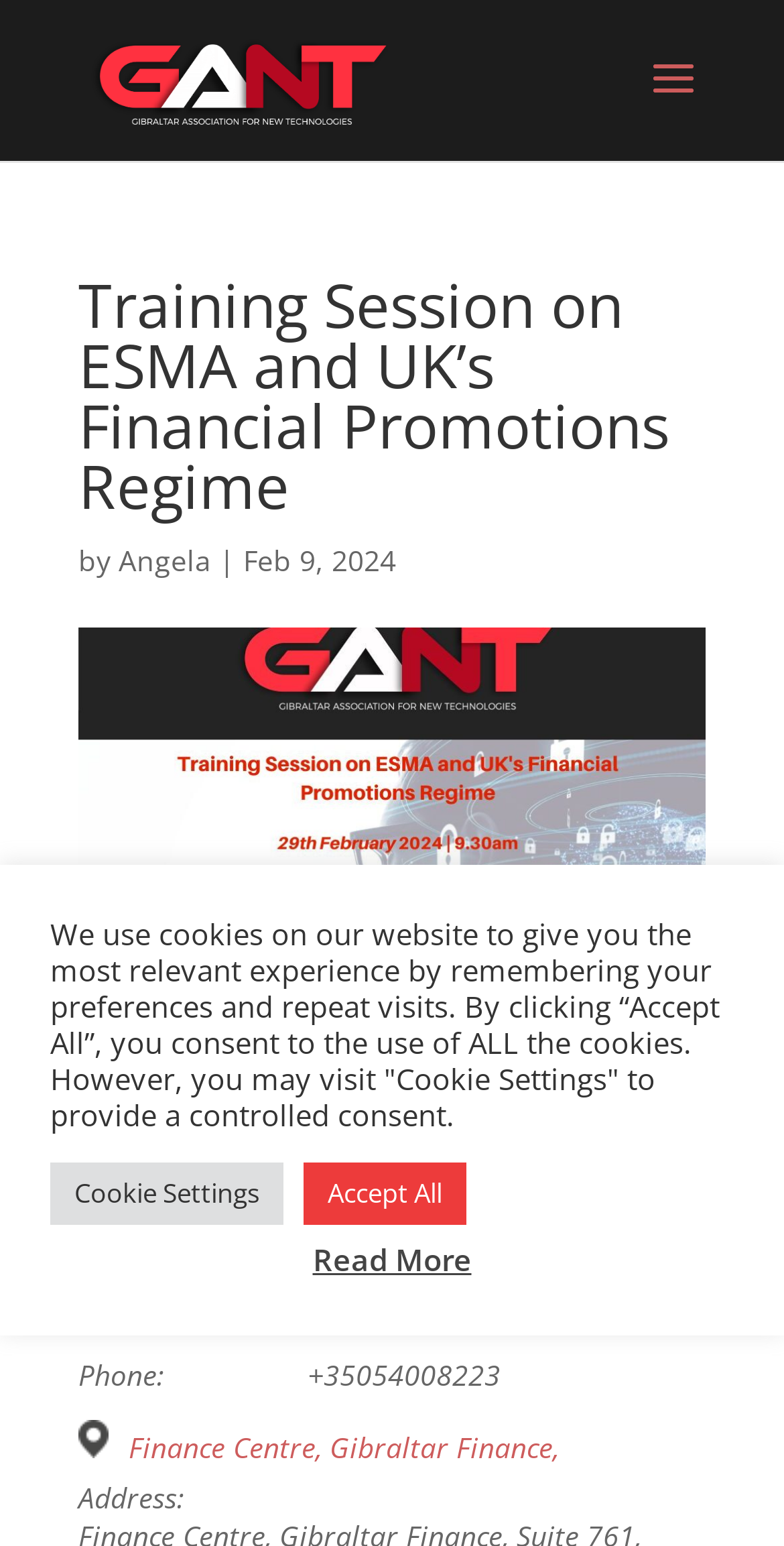What is the time of the training session?
Based on the image content, provide your answer in one word or a short phrase.

09:00 - 12:00